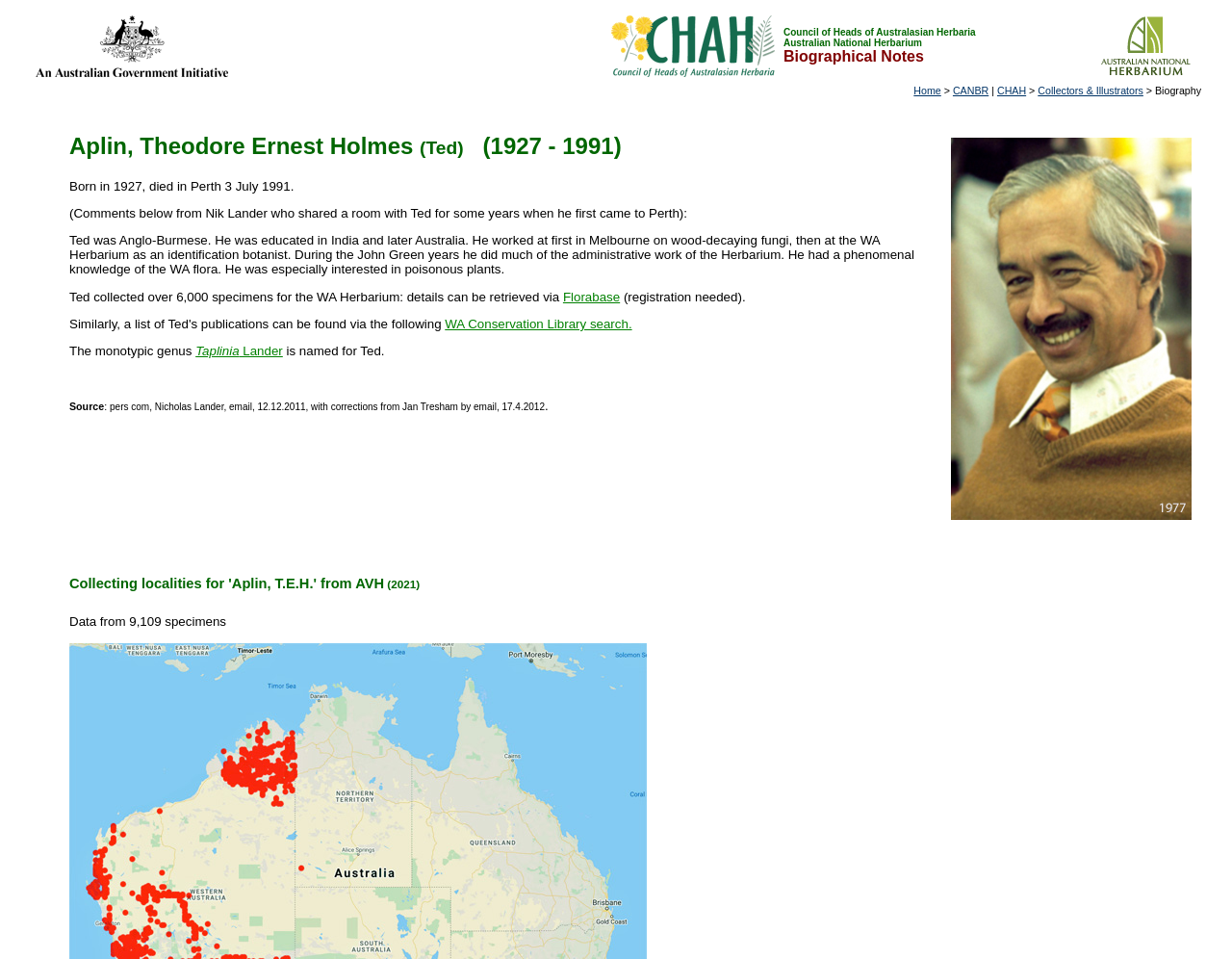Please answer the following question using a single word or phrase: 
Who shared a room with Ted Aplin for some years?

Nik Lander